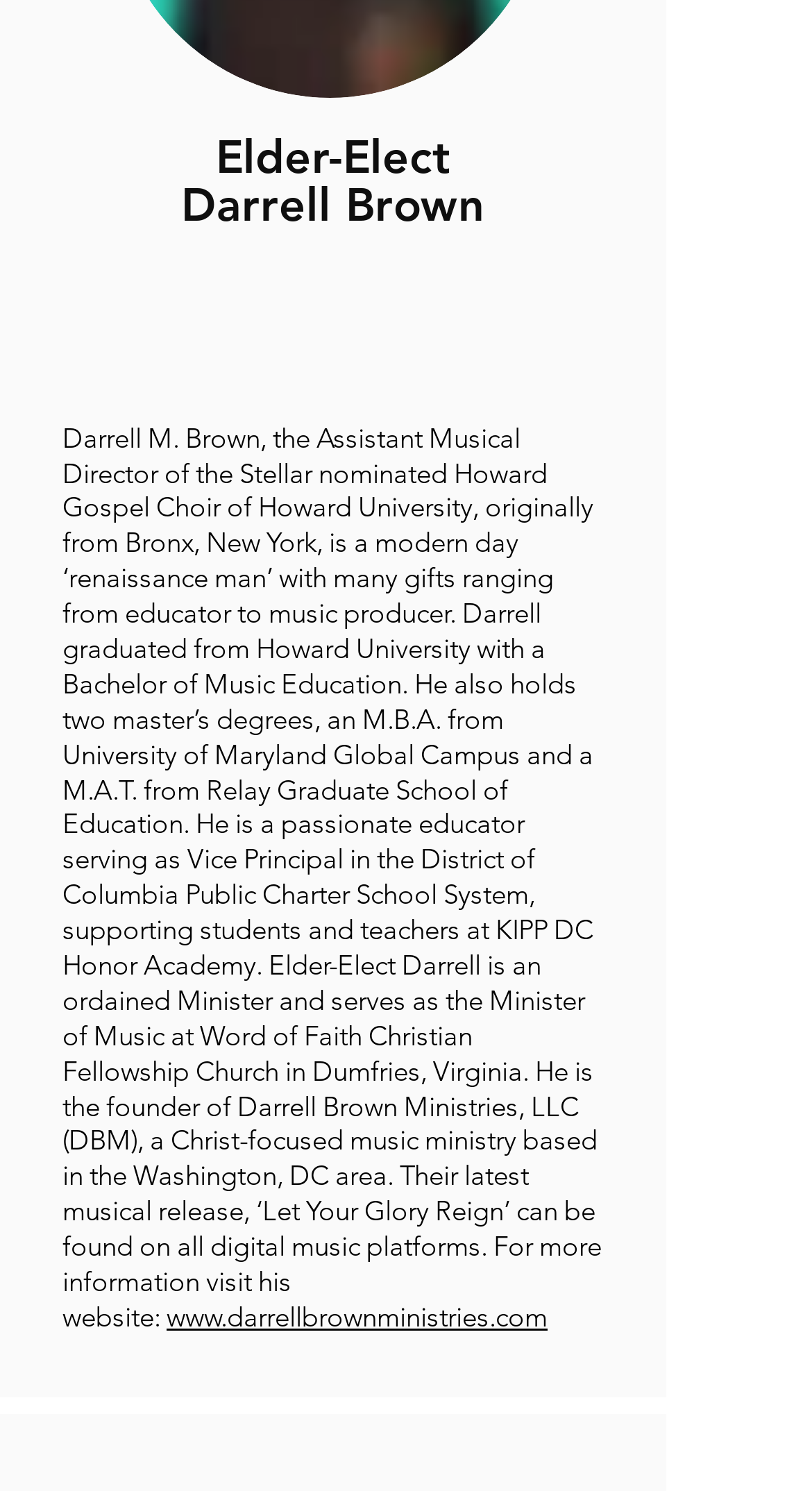Give a one-word or short phrase answer to this question: 
What is the title of Darrell Brown's latest musical release?

Let Your Glory Reign